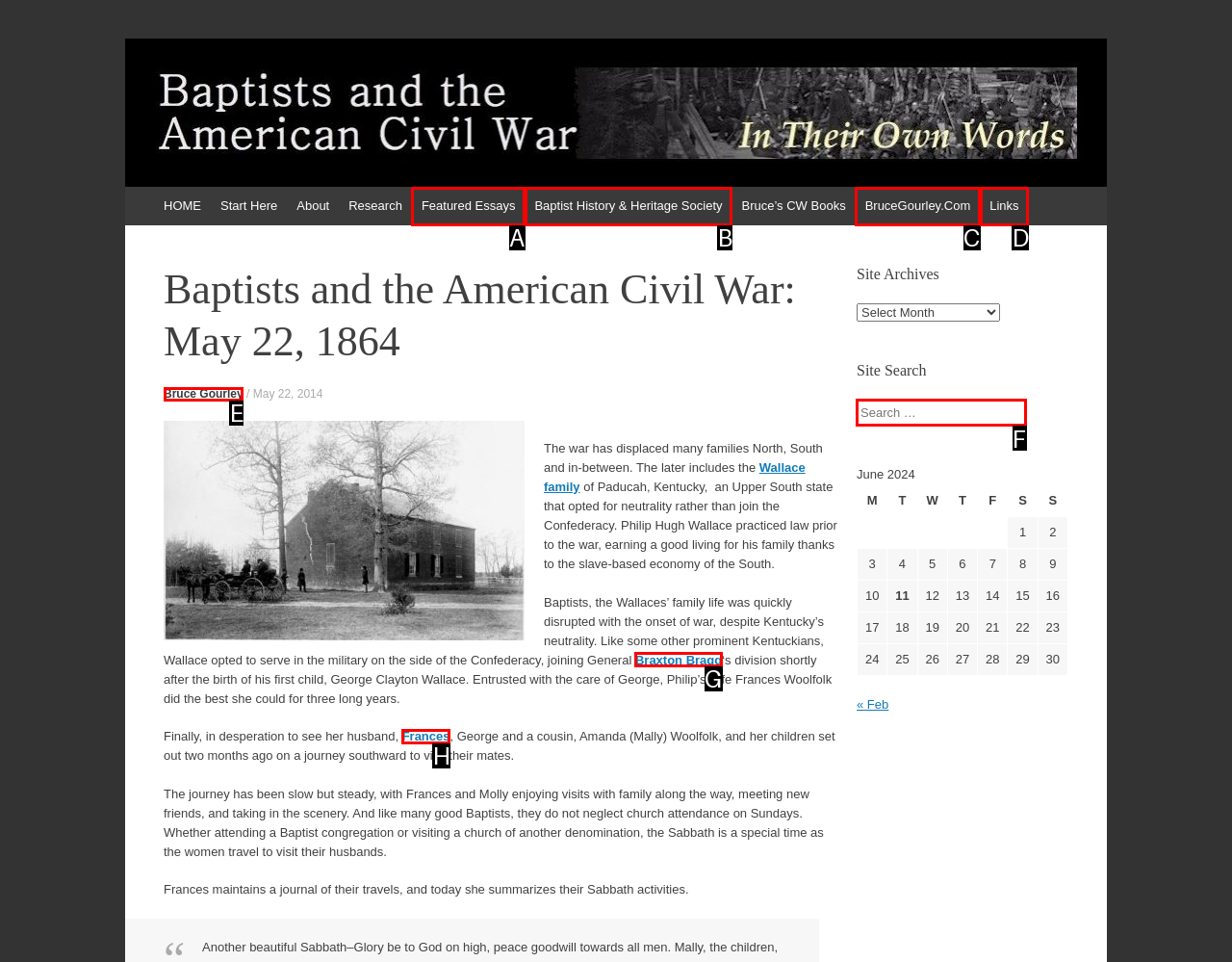Identify the correct HTML element to click to accomplish this task: Search for something
Respond with the letter corresponding to the correct choice.

F